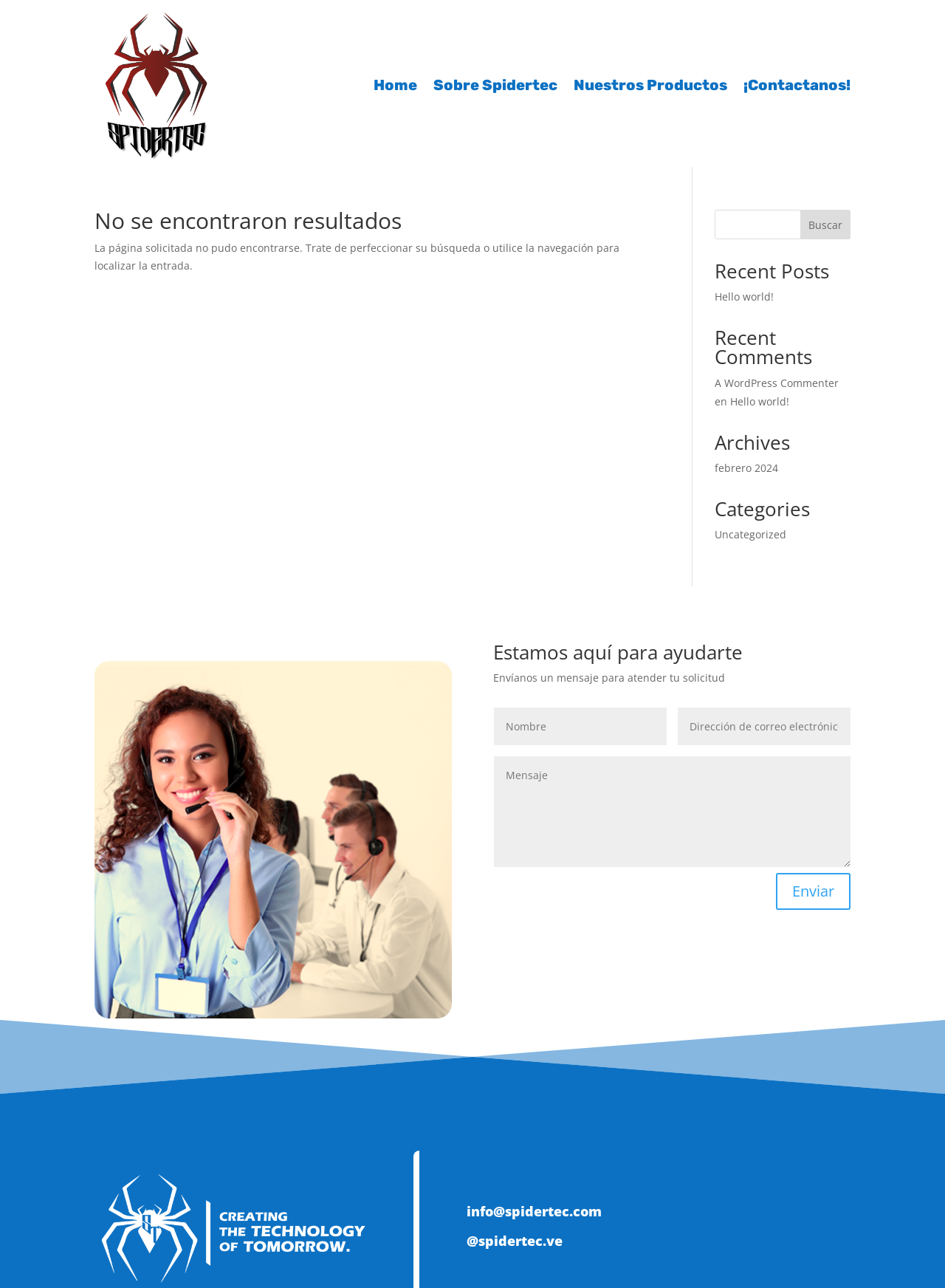Illustrate the webpage thoroughly, mentioning all important details.

This webpage appears to be an error page with a "404 Not Found" message. At the top, there are five navigation links: "Home", "Sobre Spidertec", "Nuestros Productos", and "¡Contactanos!". Below these links, there is a heading that reads "No se encontraron resultados" and a paragraph of text explaining that the requested page could not be found.

To the right of this text, there is a search bar with a button labeled "Buscar". Below the search bar, there are three sections: "Recent Posts", "Recent Comments", and "Archives". Each section contains a heading and a link to a specific post or comment.

Further down the page, there is an image, followed by a heading that reads "Estamos aquí para ayudarte" and a paragraph of text encouraging users to send a message. Below this, there are three text boxes and a button labeled "Enviar 5".

At the bottom of the page, there are two tables containing contact information, including an email address and a social media handle.